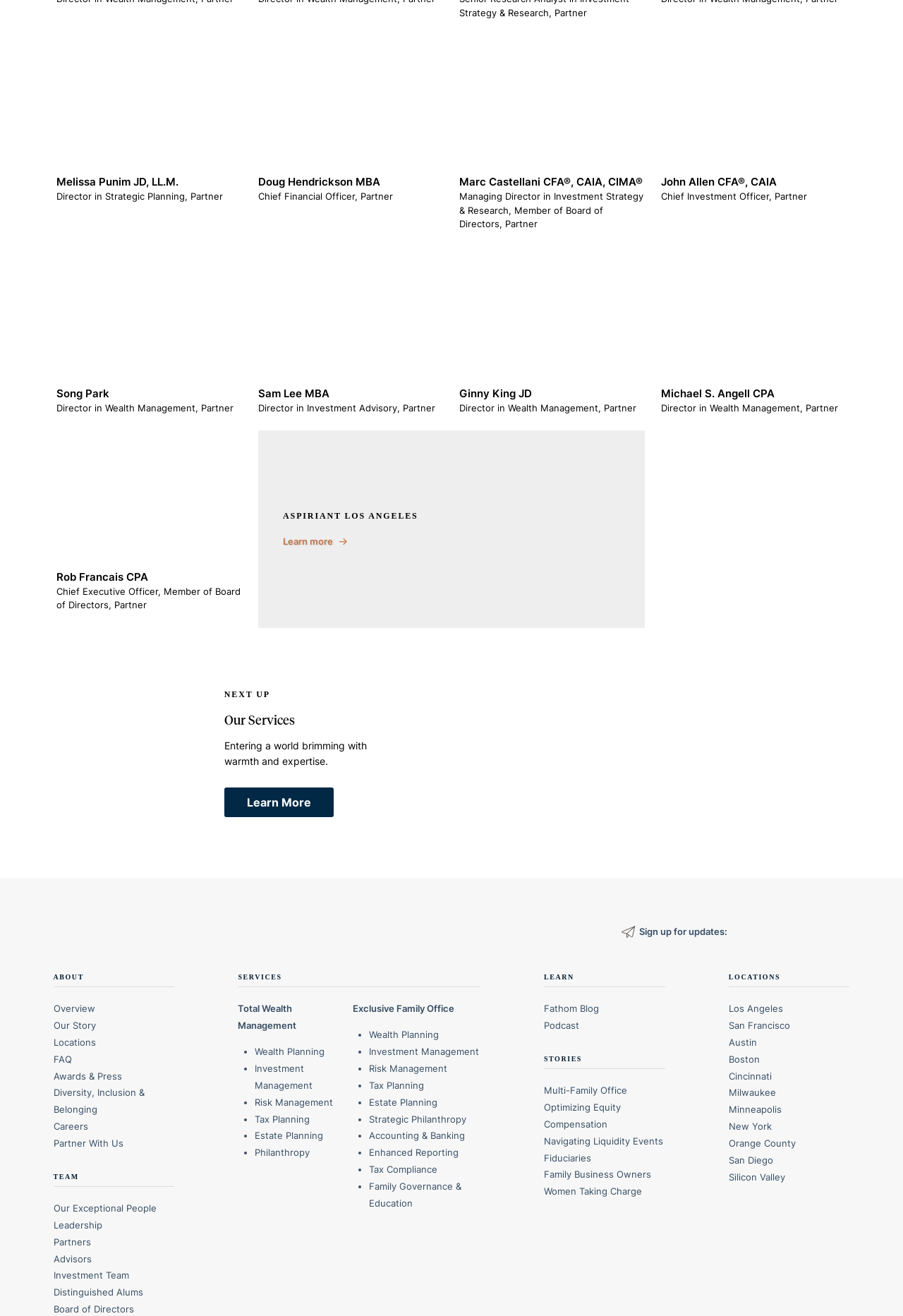Given the following UI element description: "parent_node: Sign up for updates:", find the bounding box coordinates in the webpage screenshot.

[0.059, 0.7, 0.156, 0.716]